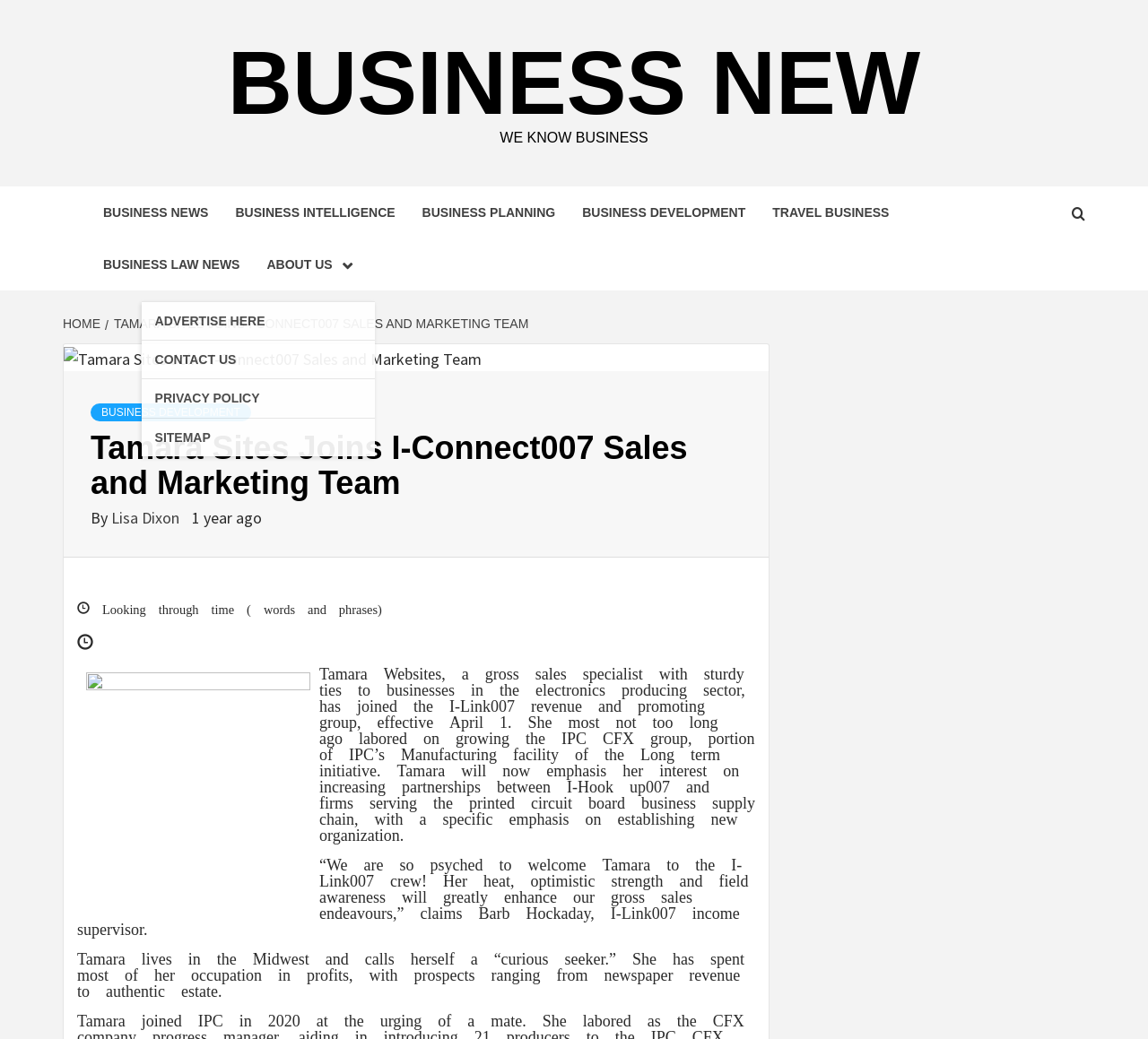What was Tamara Sites' previous work experience?
Utilize the information in the image to give a detailed answer to the question.

According to the webpage content, Tamara Sites previously worked on growing the IPC CFX group, which is part of IPC's Manufacturing Factory of the Future initiative.